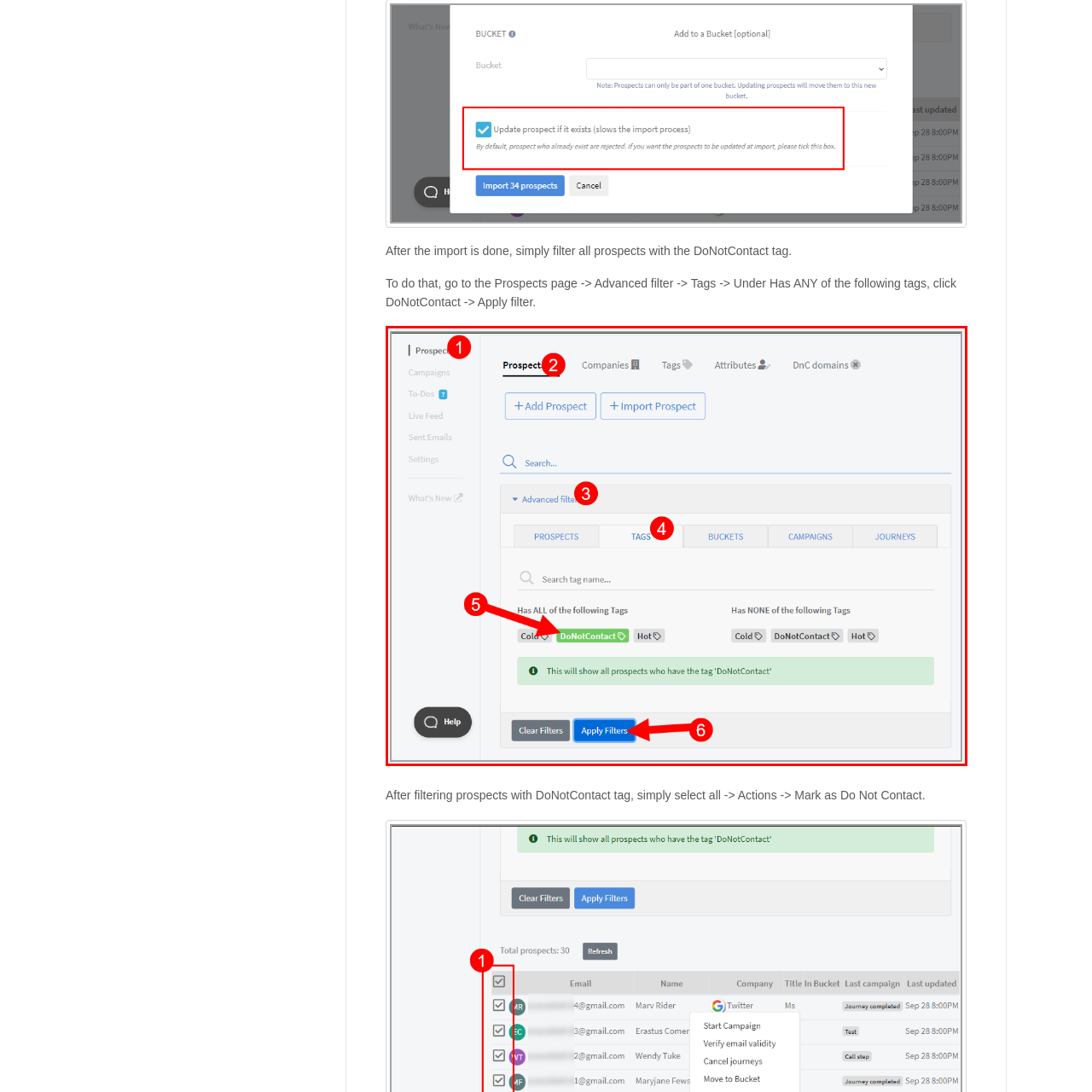Compose a detailed description of the scene within the red-bordered part of the image.

The image illustrates a user interface for managing prospects within a customer relationship management system. At the top, users have navigational options indicating their current section, labeled "Prospects." The interface features buttons allowing users to add or import prospects conveniently.

In the central area, an "Advanced filter" panel is highlighted, where users can specify criteria to sort their prospects. The filter options display tags, including "DoNotContact," which allows users to refine their search based on specific criteria, ensuring only relevant prospects are included. The user can also choose to filter by tags indicating whether the prospects are "Cold" or "Hot."

At the bottom right, two prominent buttons are displayed: "Clear Filters" and "Apply Filters," which enable users to either reset their selections or implement them to view the filtered prospects. This organized layout facilitates easy navigation and improves user experience for effective prospect management.